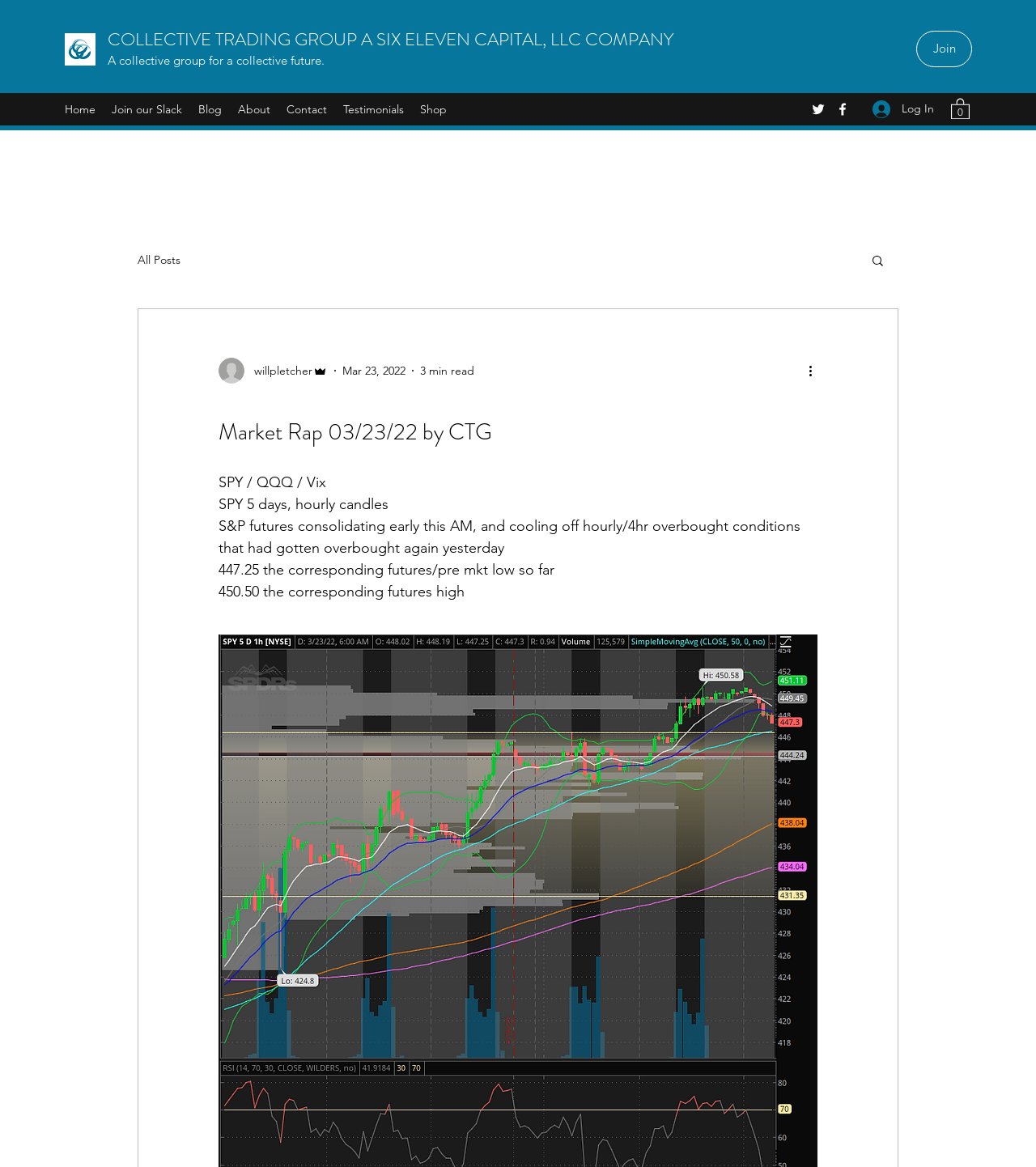Find the bounding box coordinates of the area that needs to be clicked in order to achieve the following instruction: "Visit the home page". The coordinates should be specified as four float numbers between 0 and 1, i.e., [left, top, right, bottom].

[0.055, 0.083, 0.1, 0.104]